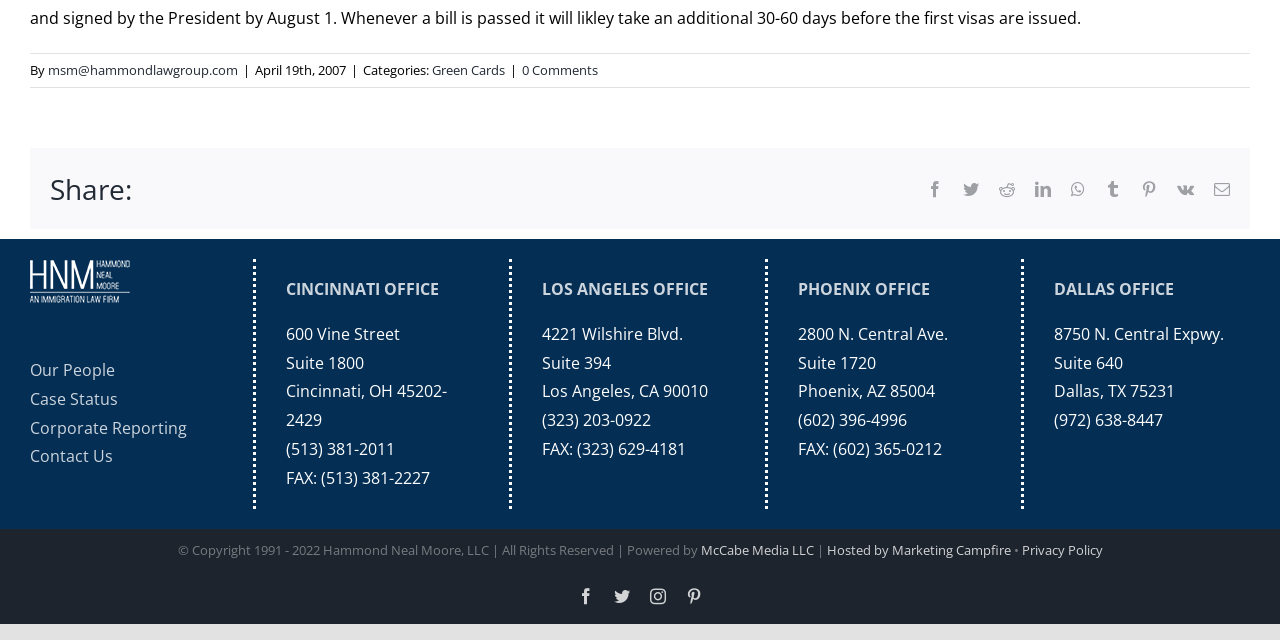Given the description of a UI element: "msm@hammondlawgroup.com", identify the bounding box coordinates of the matching element in the webpage screenshot.

[0.038, 0.095, 0.186, 0.123]